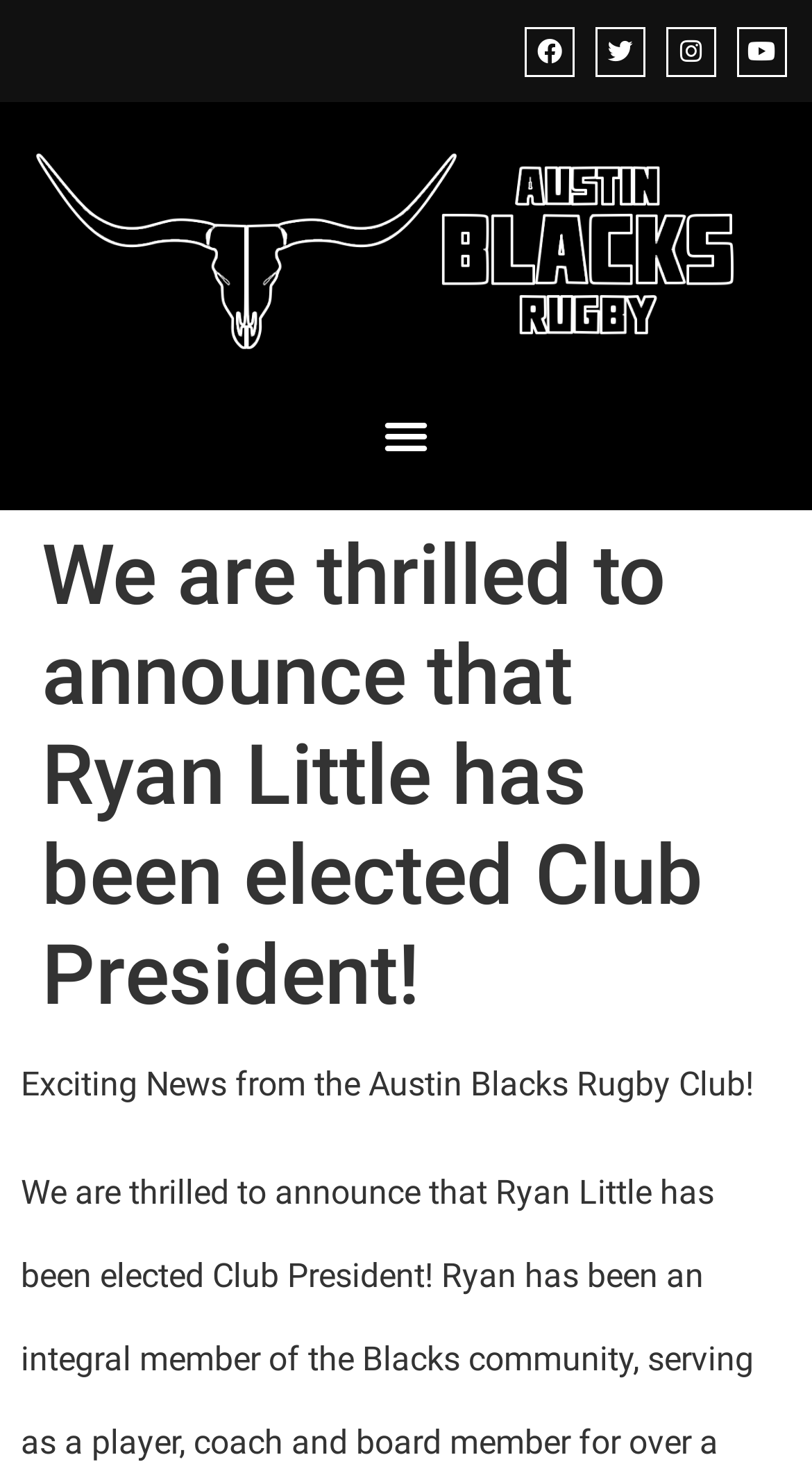Please provide a brief answer to the following inquiry using a single word or phrase:
What is the text of the first heading?

We are thrilled to announce that Ryan Little has been elected Club President!